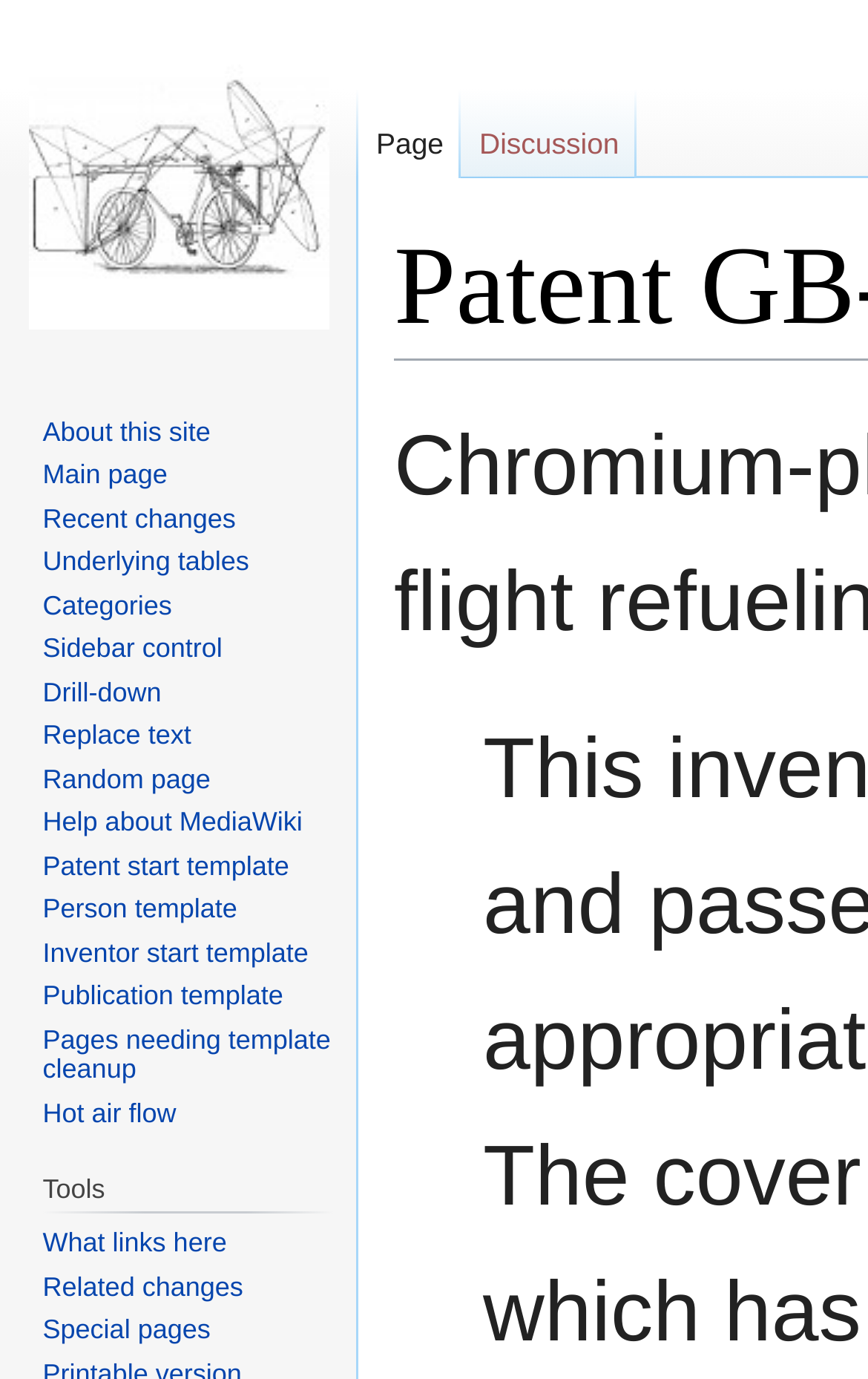Identify the coordinates of the bounding box for the element that must be clicked to accomplish the instruction: "Go to discussion page".

[0.532, 0.065, 0.734, 0.131]